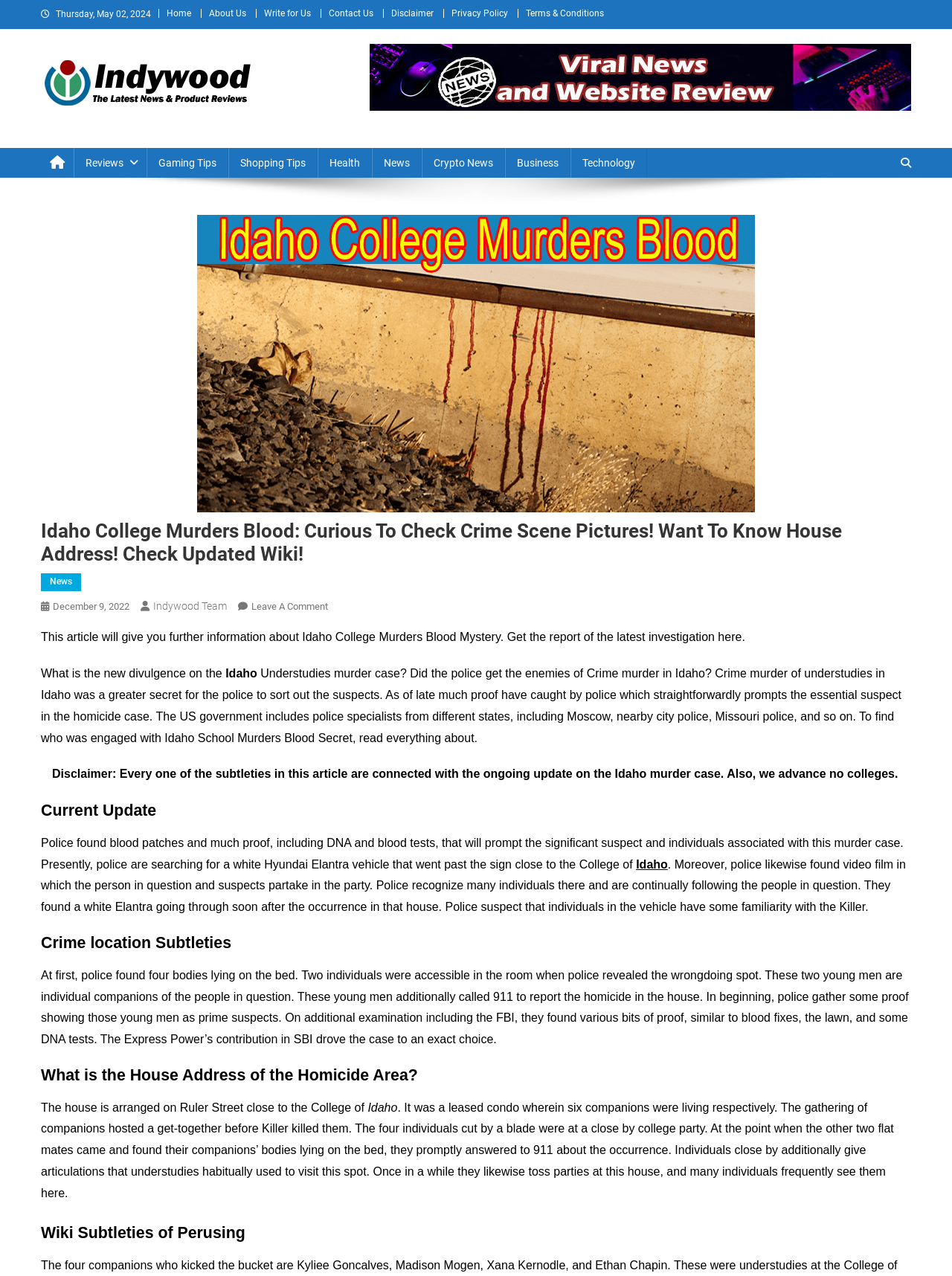Locate the bounding box coordinates of the area that needs to be clicked to fulfill the following instruction: "Read the latest news and product reviews". The coordinates should be in the format of four float numbers between 0 and 1, namely [left, top, right, bottom].

[0.043, 0.087, 0.221, 0.096]